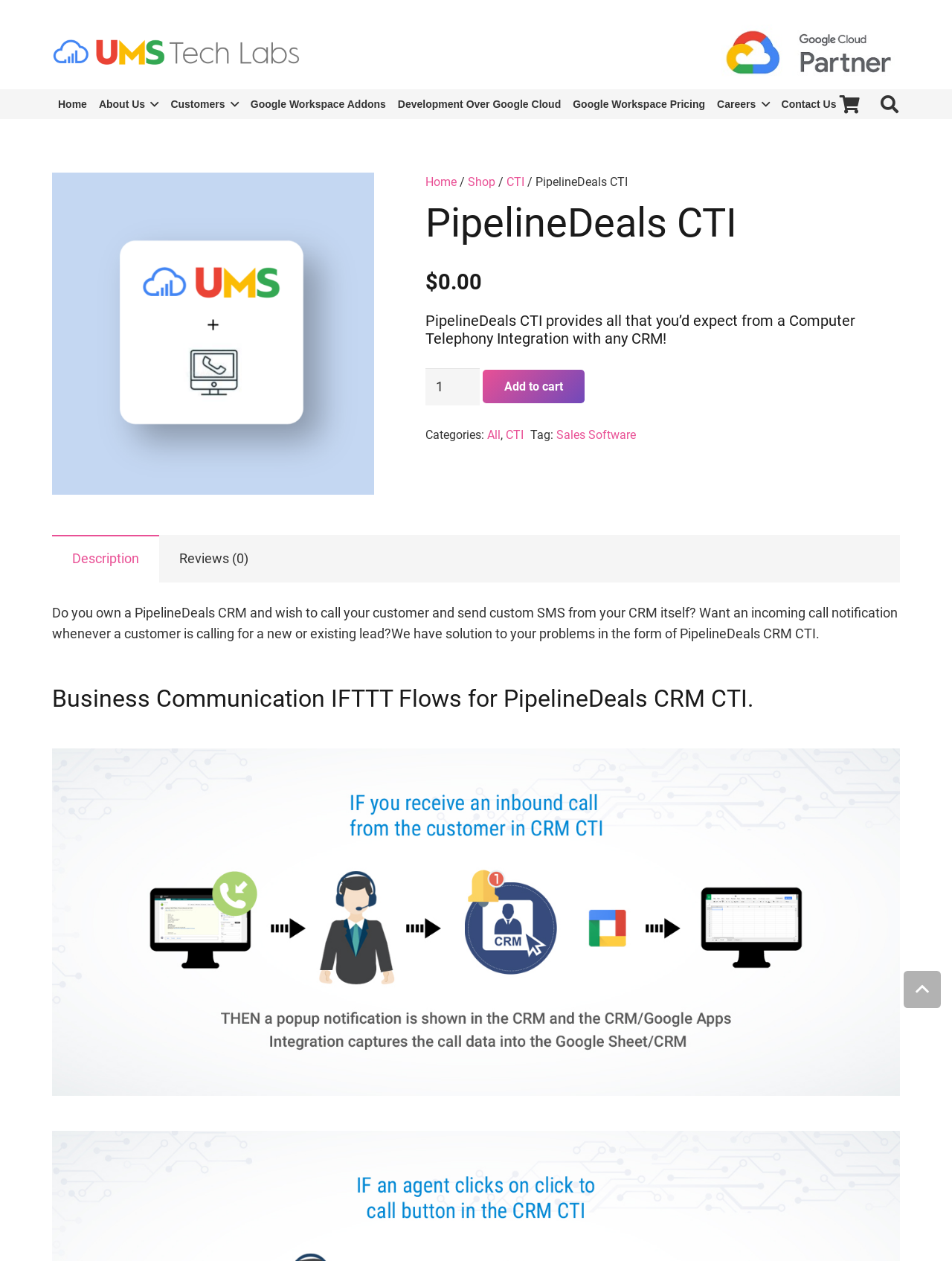Based on the provided description, "Development Over Google Cloud", find the bounding box of the corresponding UI element in the screenshot.

[0.412, 0.071, 0.595, 0.094]